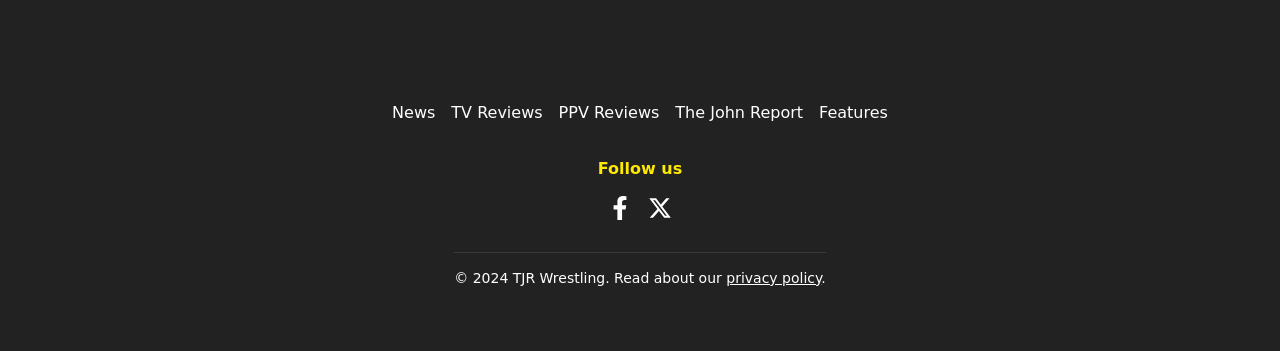What is the text above the social media links?
Give a single word or phrase as your answer by examining the image.

Follow us